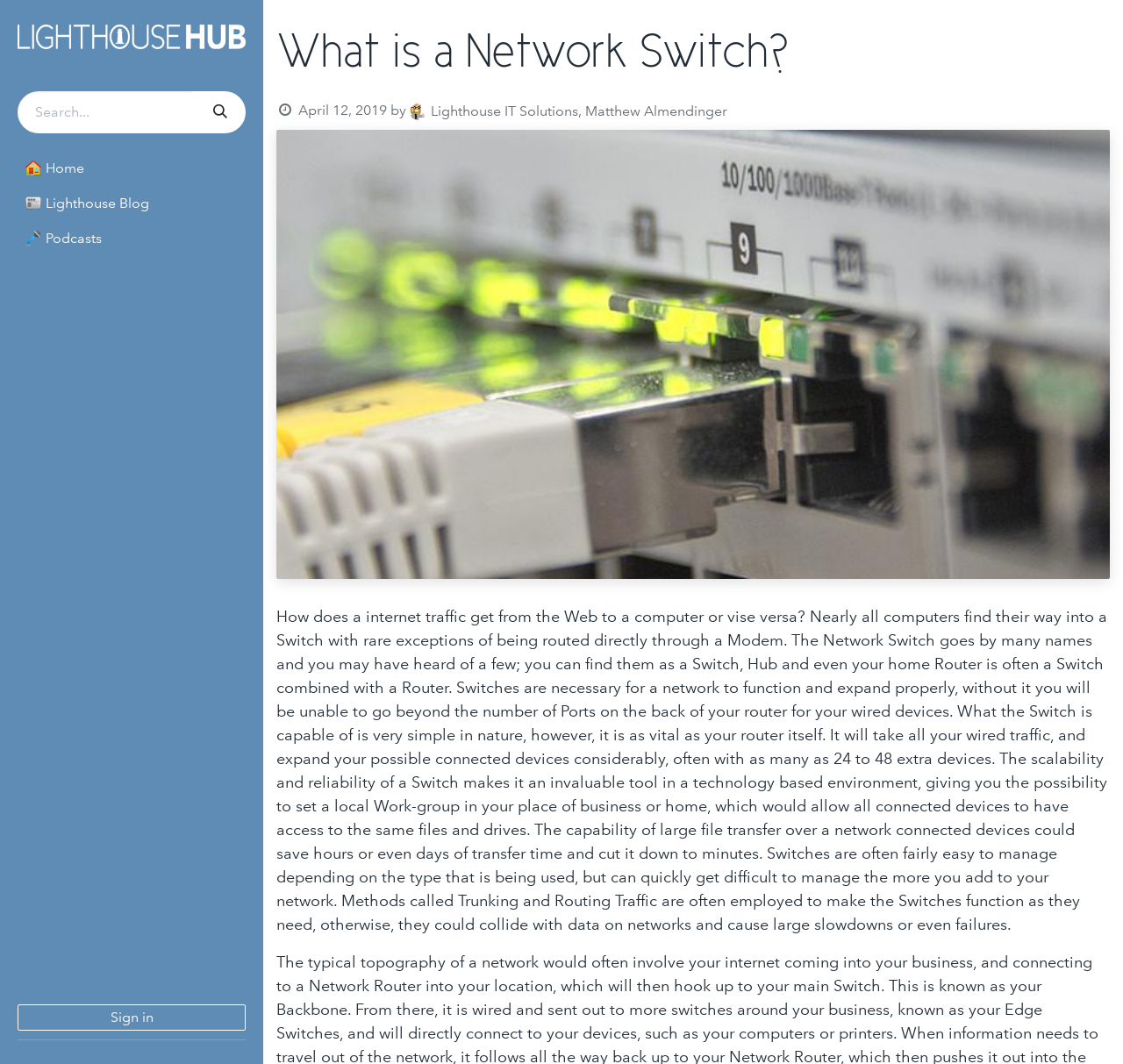Please answer the following question using a single word or phrase: 
How many extra devices can a Switch expand to?

24 to 48